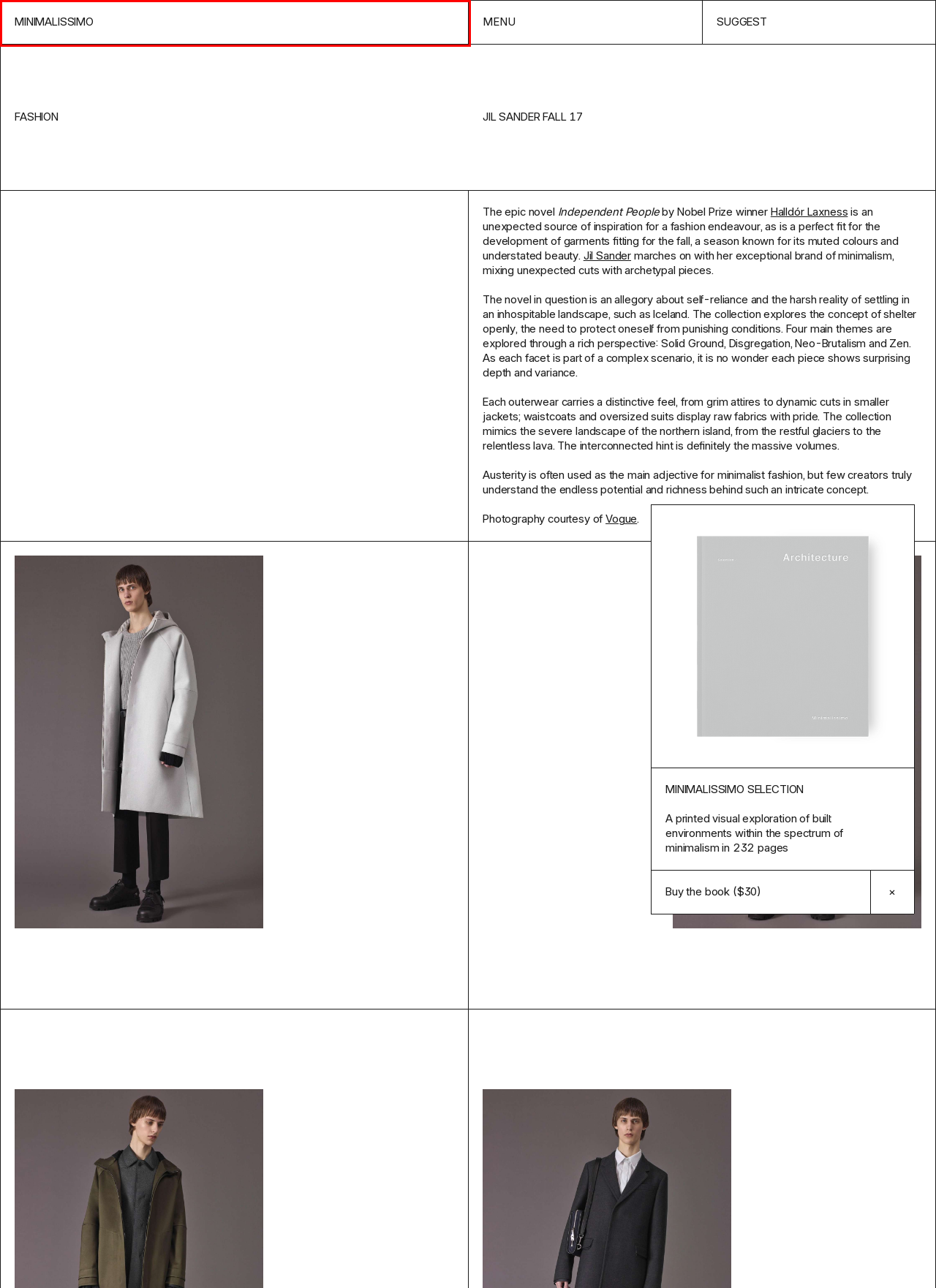Assess the screenshot of a webpage with a red bounding box and determine which webpage description most accurately matches the new page after clicking the element within the red box. Here are the options:
A. Jil Sander | Official Online Store
B. Carryalls – Minimalissimo - Minimalism in Design
C. Suggest – Minimalissimo - Minimalism in Design
D. M–Selection: Architecture – Minimalissimo Supply
E. Halldór Laxness – Biographical - NobelPrize.org
F. Oil Collection – Minimalissimo - Minimalism in Design
G. Privacy Policy – Minimalissimo - Minimalism in Design
H. Minimalissimo – Minimalism in Design

H